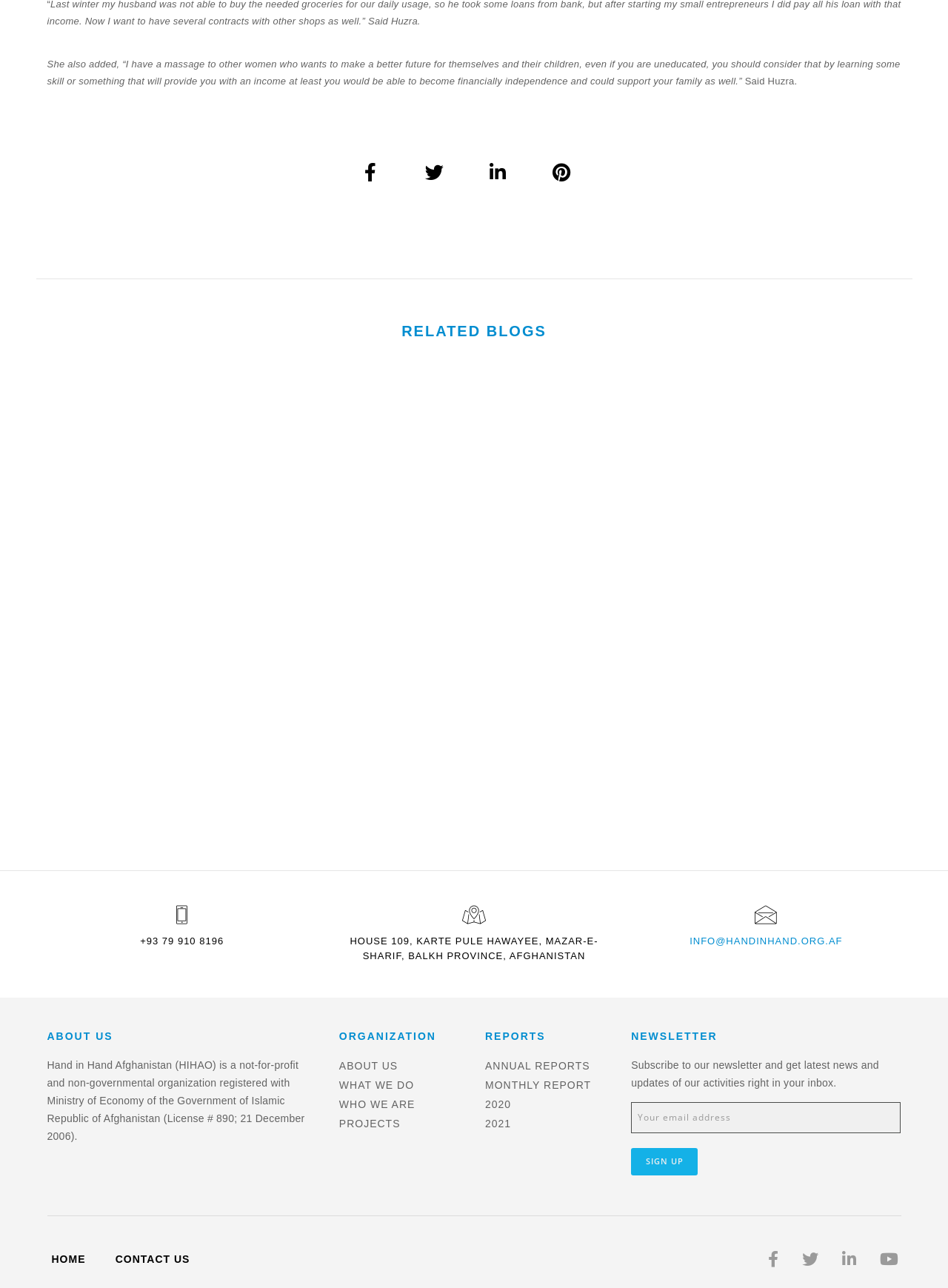Using the given element description, provide the bounding box coordinates (top-left x, top-left y, bottom-right x, bottom-right y) for the corresponding UI element in the screenshot: value="Sign up"

[0.666, 0.891, 0.736, 0.912]